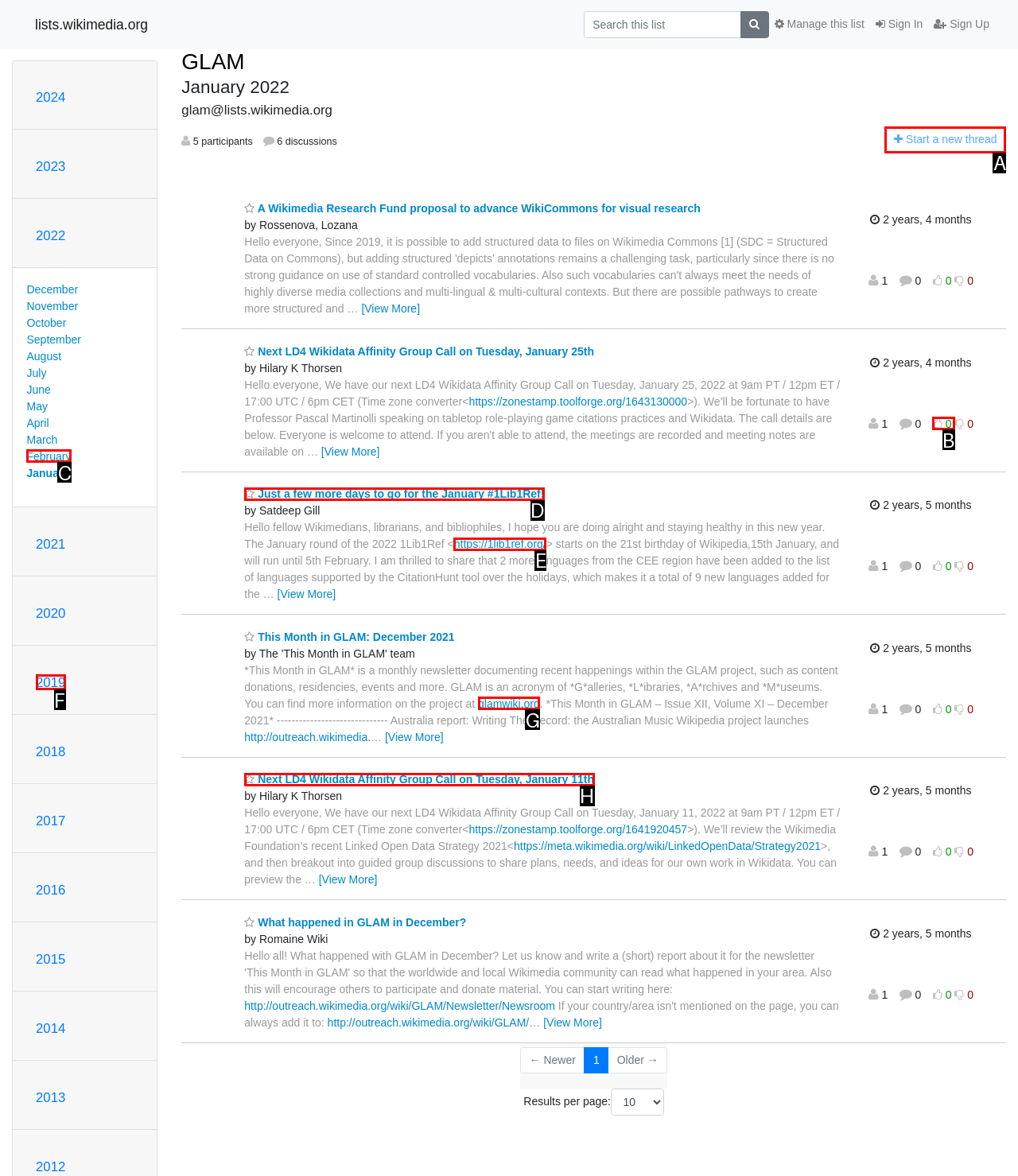Select the letter of the UI element you need to click to complete this task: Start a new thread.

A